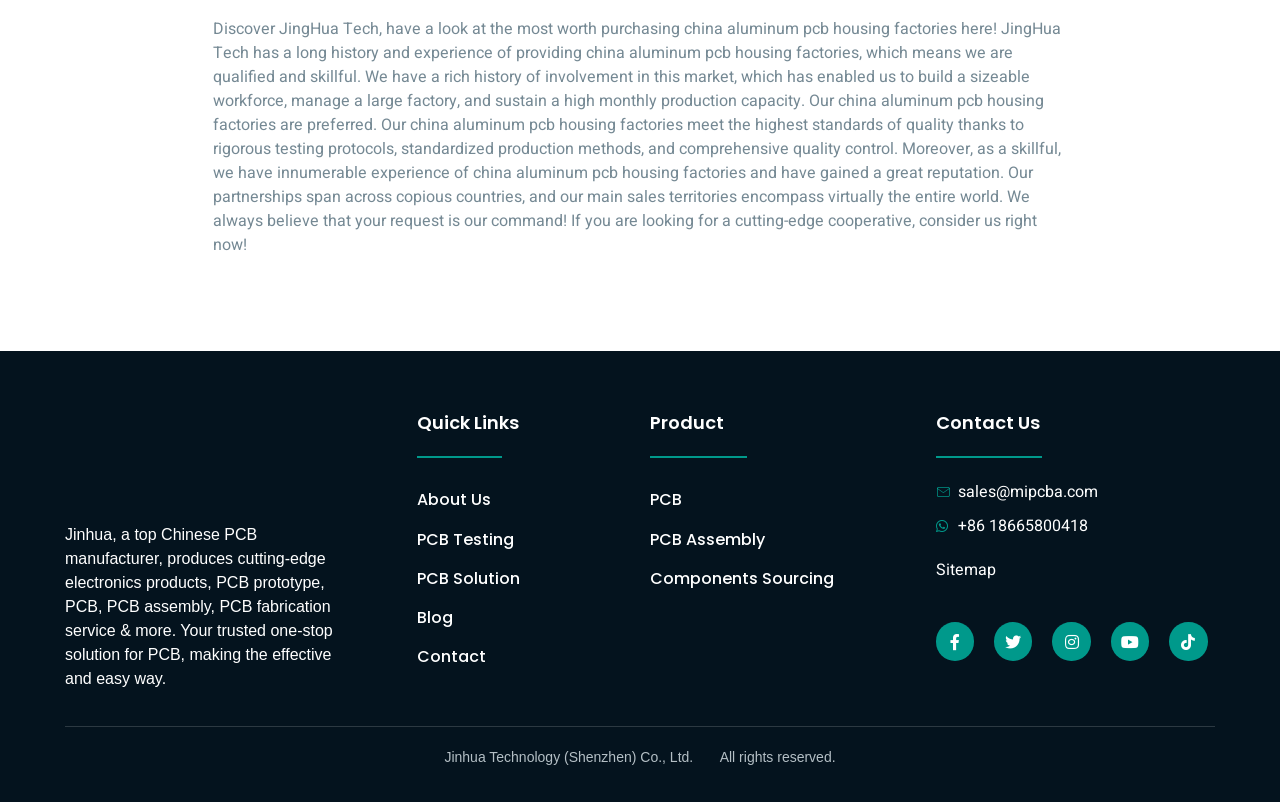What is the company's name?
Look at the webpage screenshot and answer the question with a detailed explanation.

I found the company's name by looking at the StaticText element with the text 'Jinhua Technology (Shenzhen) Co., Ltd.' at the bottom of the page.